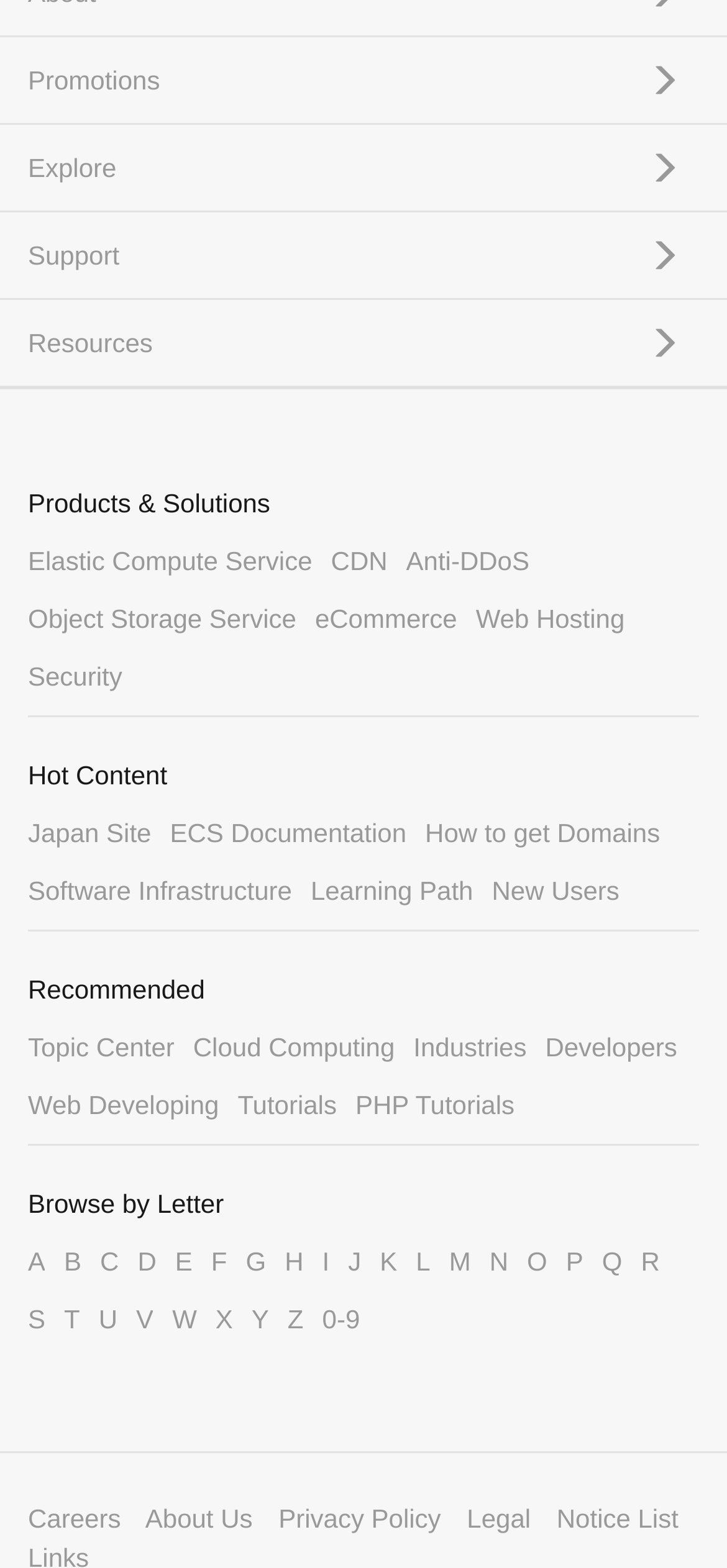Give a one-word or short-phrase answer to the following question: 
How many categories are there under 'Browse by Letter'?

27